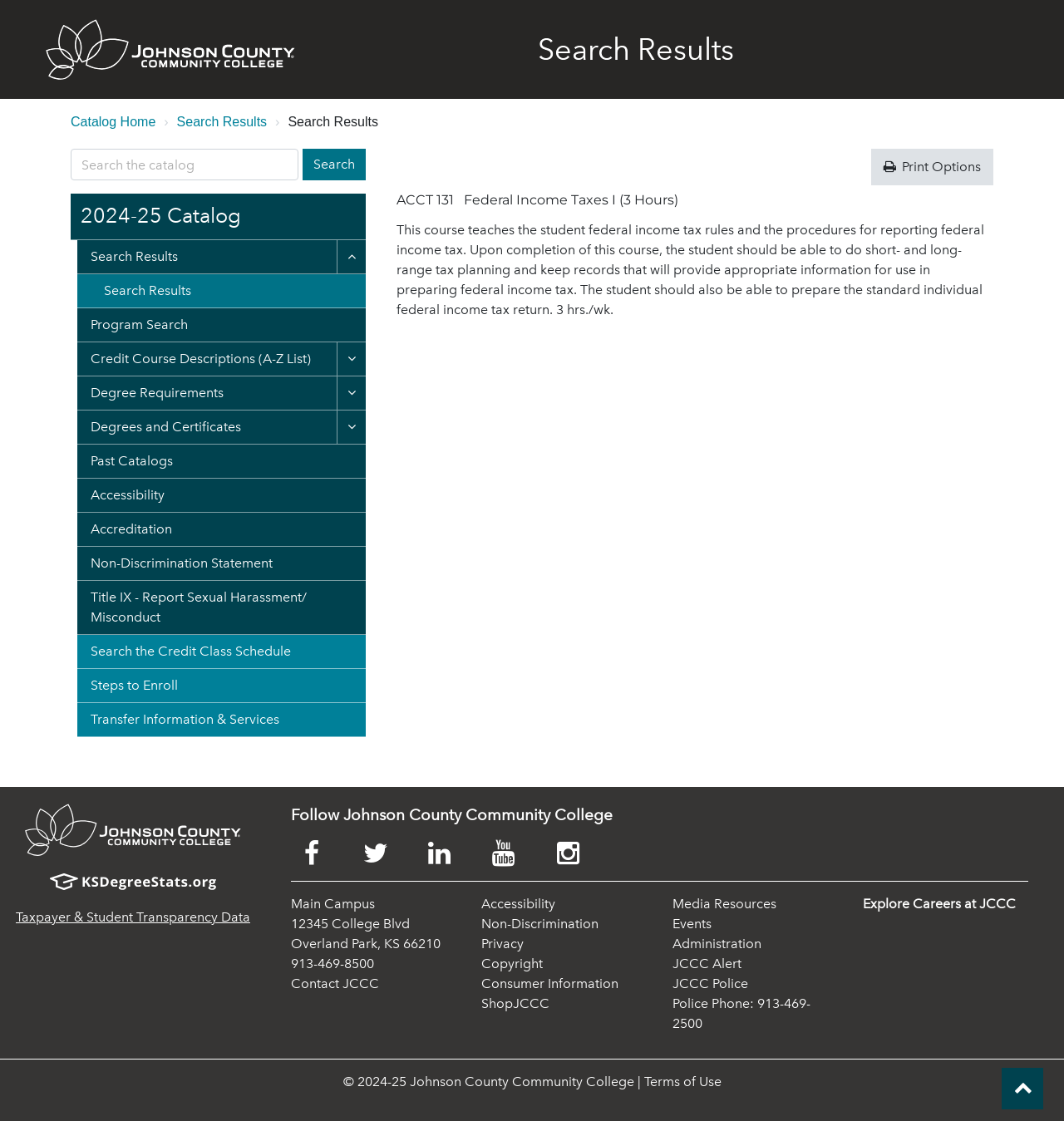How many hours per week is the ACCT 131 course?
Look at the webpage screenshot and answer the question with a detailed explanation.

I found the answer by looking at the course description of the first search result, which mentions the course duration as 3 hours per week.